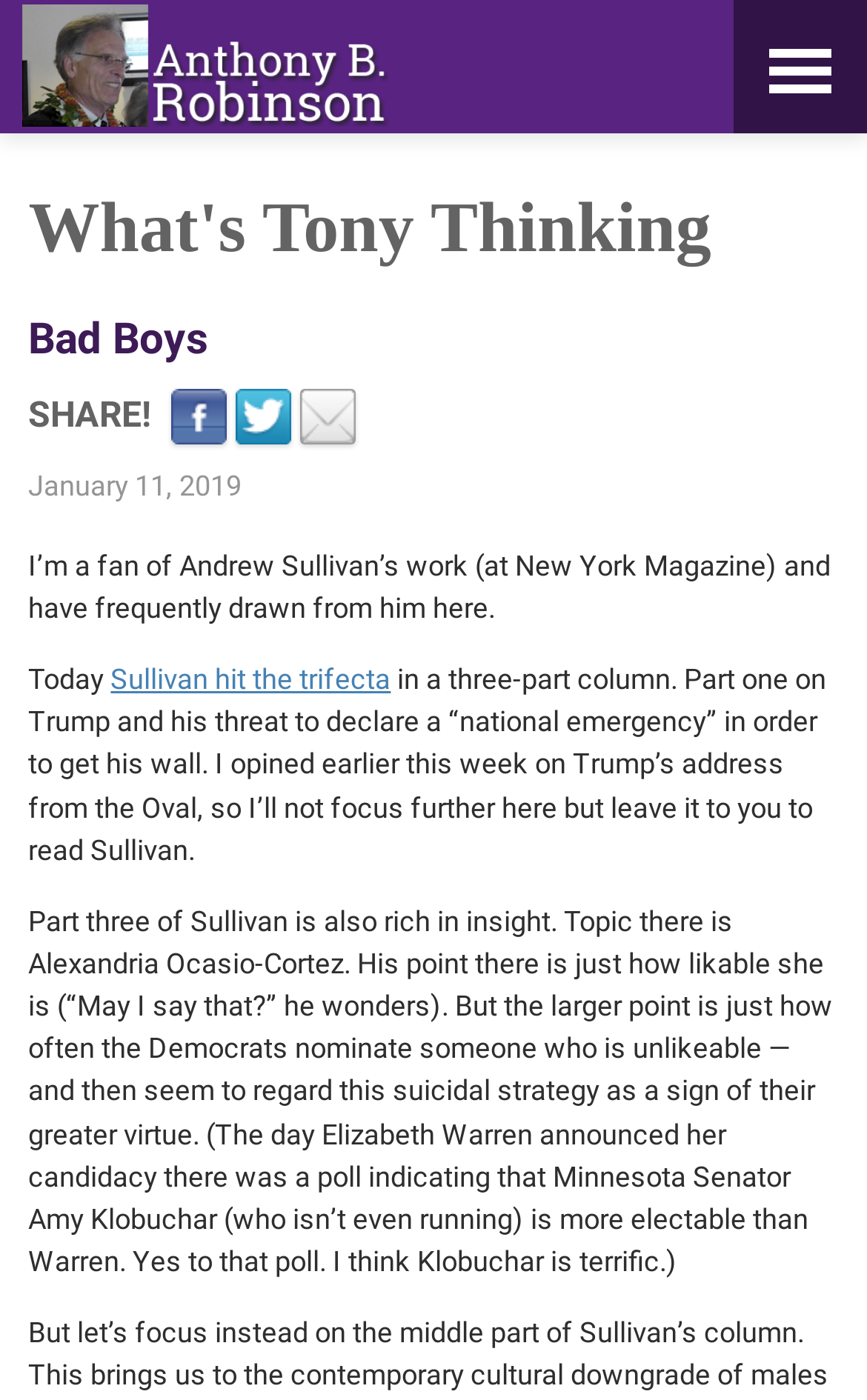What is the author's opinion about Andrew Sullivan's work?
Look at the image and respond with a one-word or short-phrase answer.

He is a fan